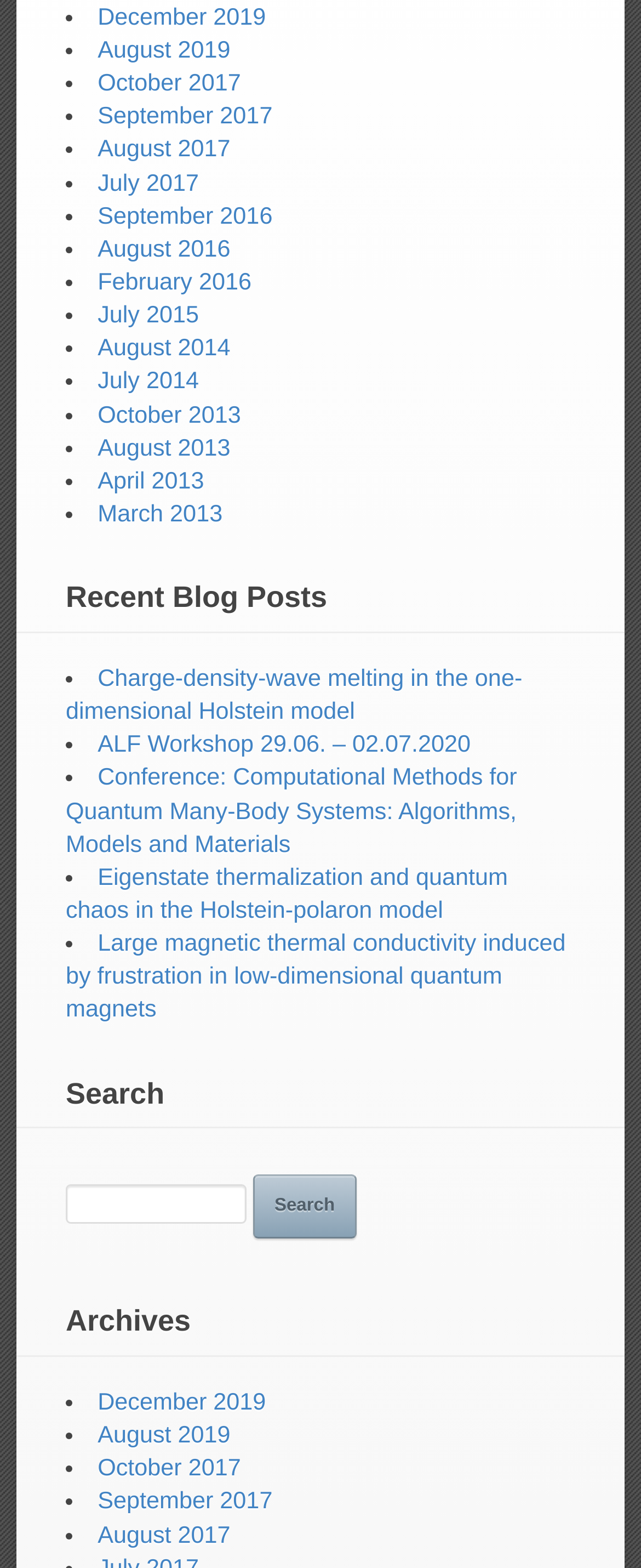Kindly determine the bounding box coordinates for the clickable area to achieve the given instruction: "Search for a keyword".

[0.103, 0.756, 0.385, 0.781]